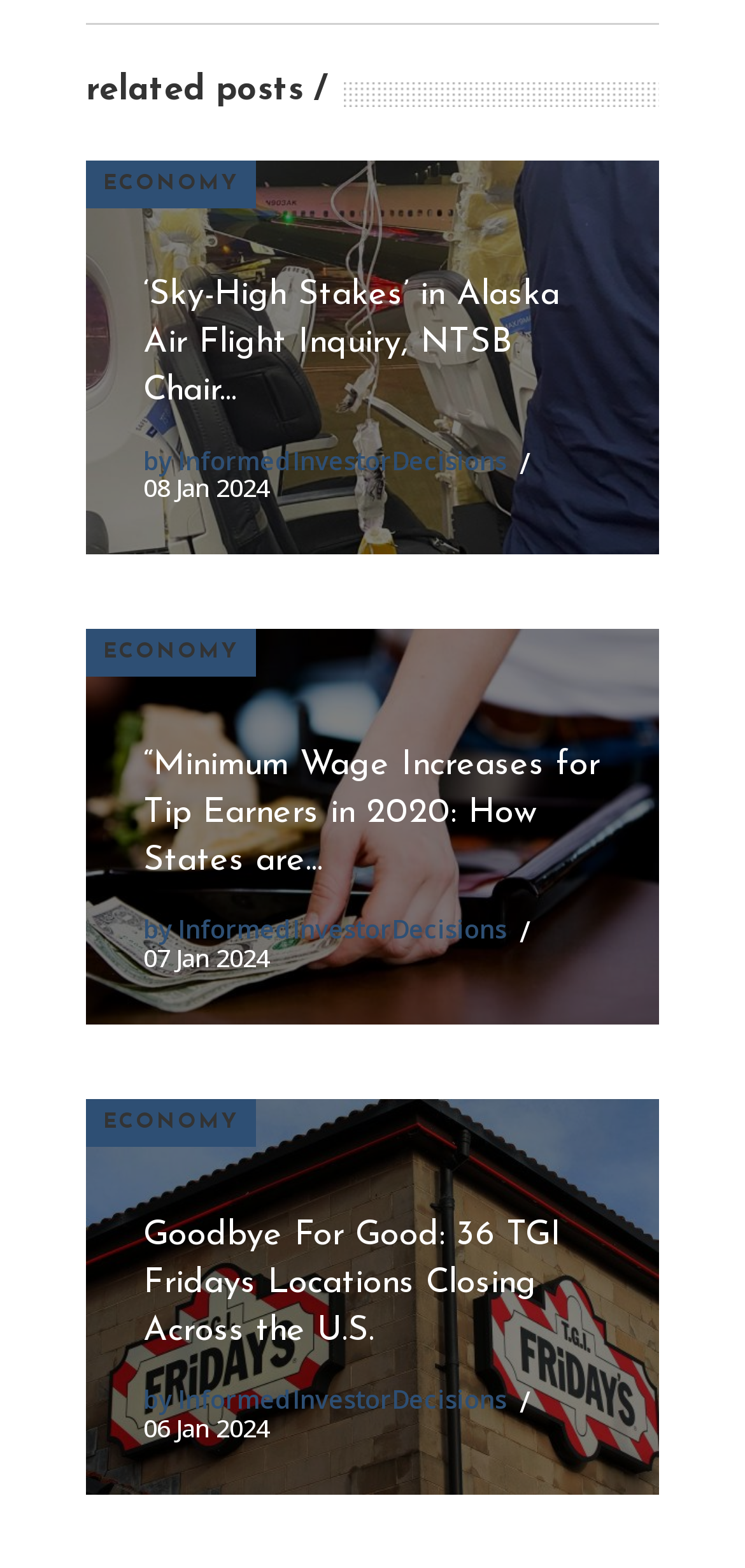How many articles are listed on this page?
Look at the screenshot and provide an in-depth answer.

I counted the number of headings that appear to be article titles, which are 'Sky-High Stakes’ in Alaska Air Flight Inquiry, NTSB Chair...', '“Minimum Wage Increases for Tip Earners in 2020: How States are...', and 'Goodbye For Good: 36 TGI Fridays Locations Closing Across the U.S.'. There are three of them.